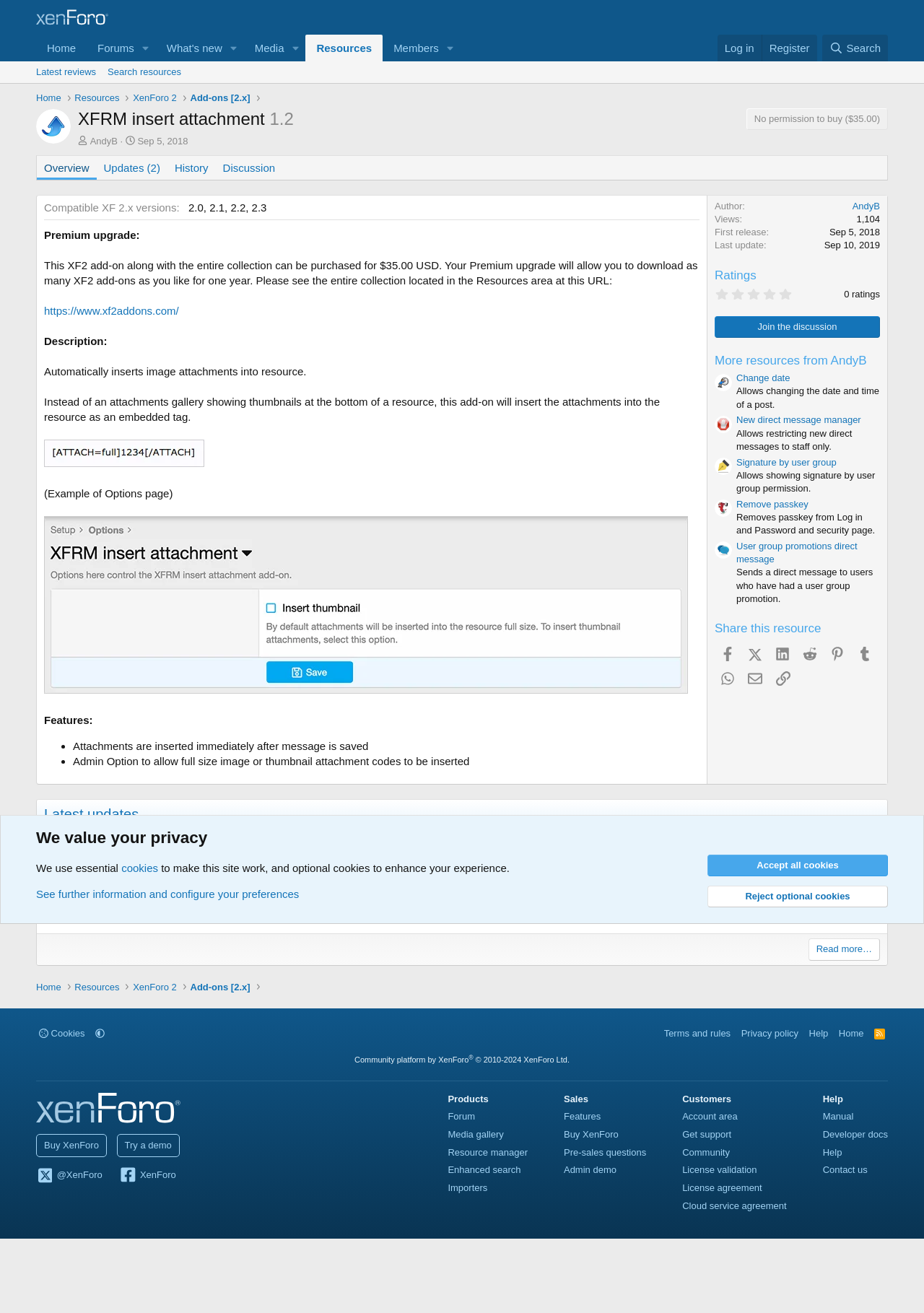Determine the bounding box coordinates for the clickable element required to fulfill the instruction: "Check the 'Description' of the add-on". Provide the coordinates as four float numbers between 0 and 1, i.e., [left, top, right, bottom].

[0.048, 0.174, 0.151, 0.183]